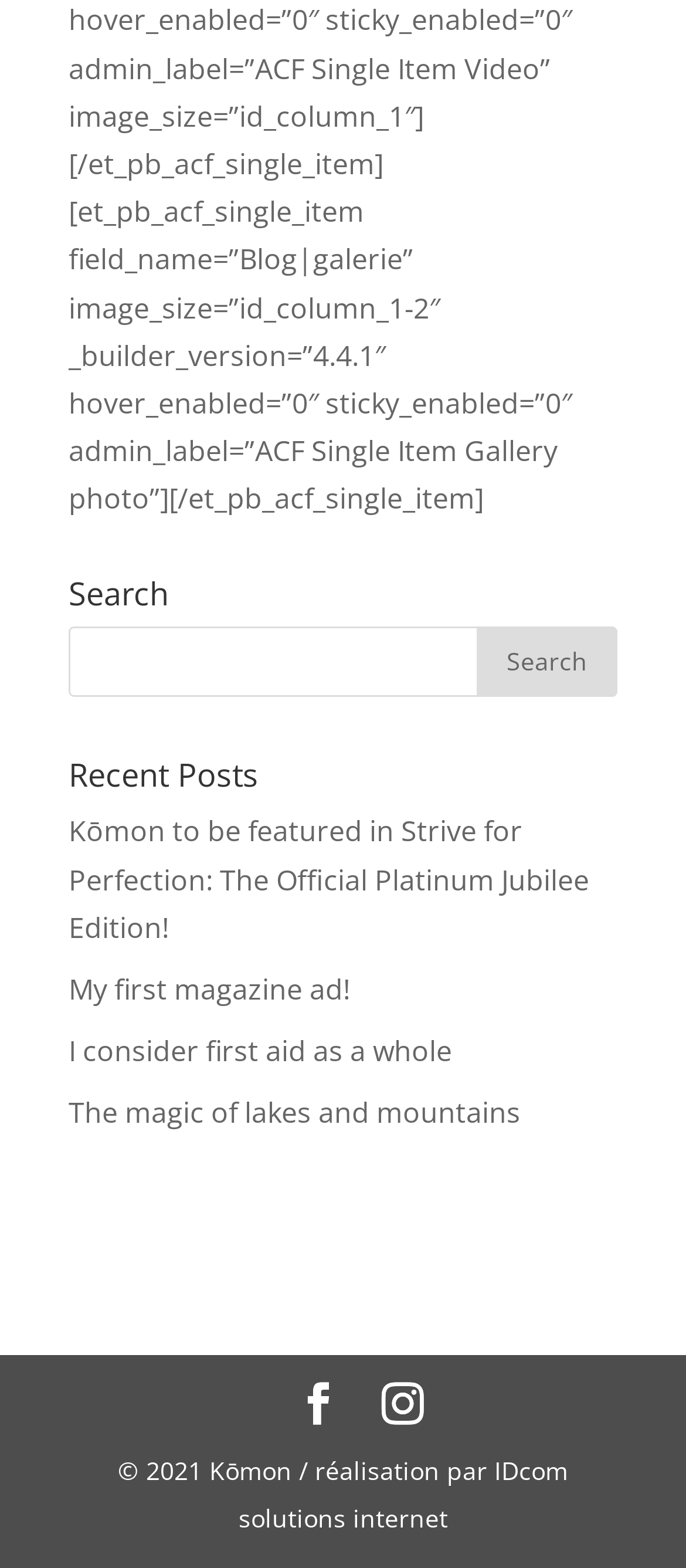How many social media links are available?
Using the image as a reference, give a one-word or short phrase answer.

2